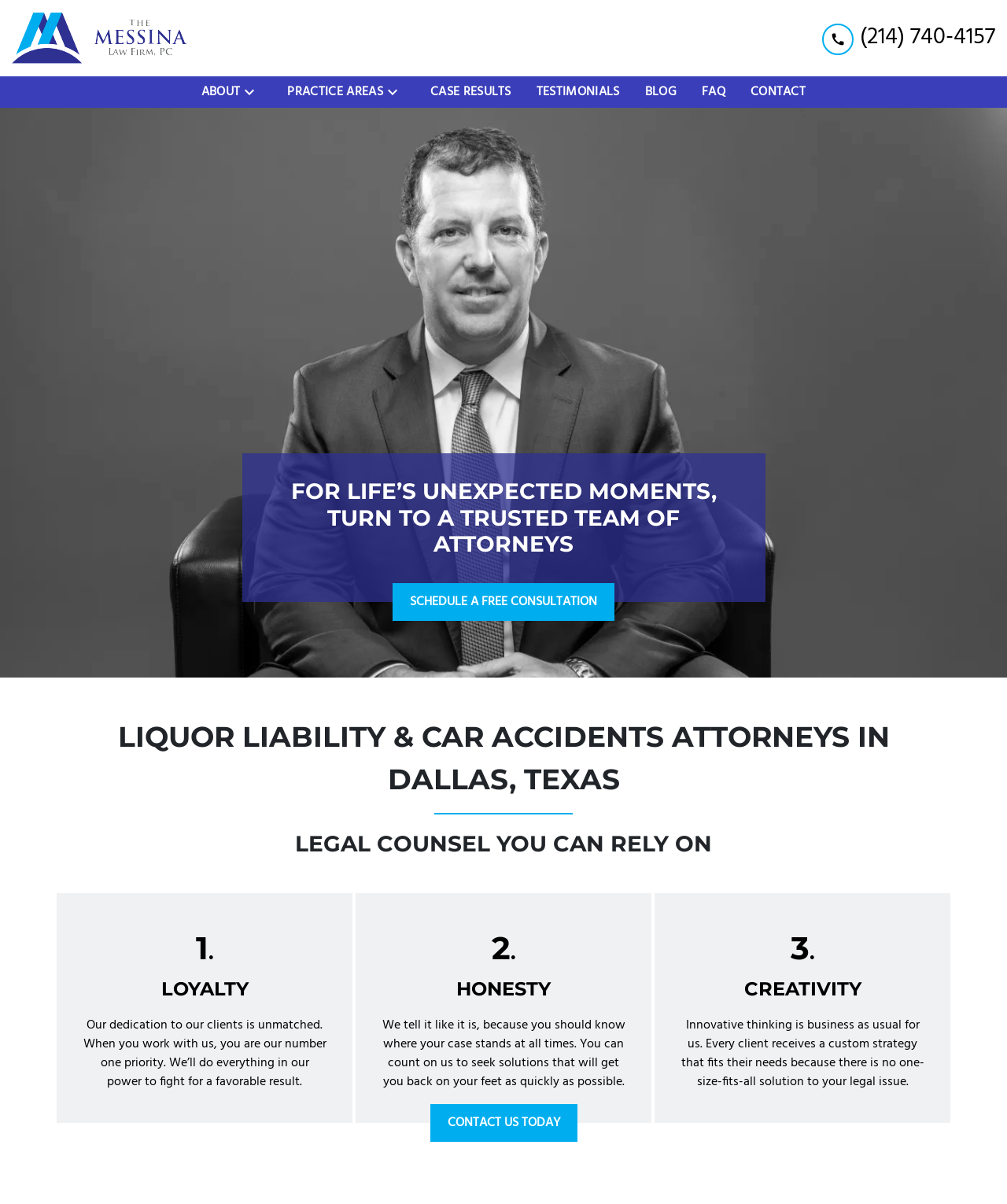Give a concise answer of one word or phrase to the question: 
What can you do on this webpage?

Schedule a free consultation